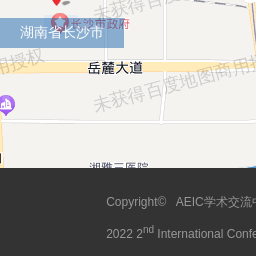What is the purpose of the location pin on the map?
Answer the question with just one word or phrase using the image.

Representing a governmental or notable public office